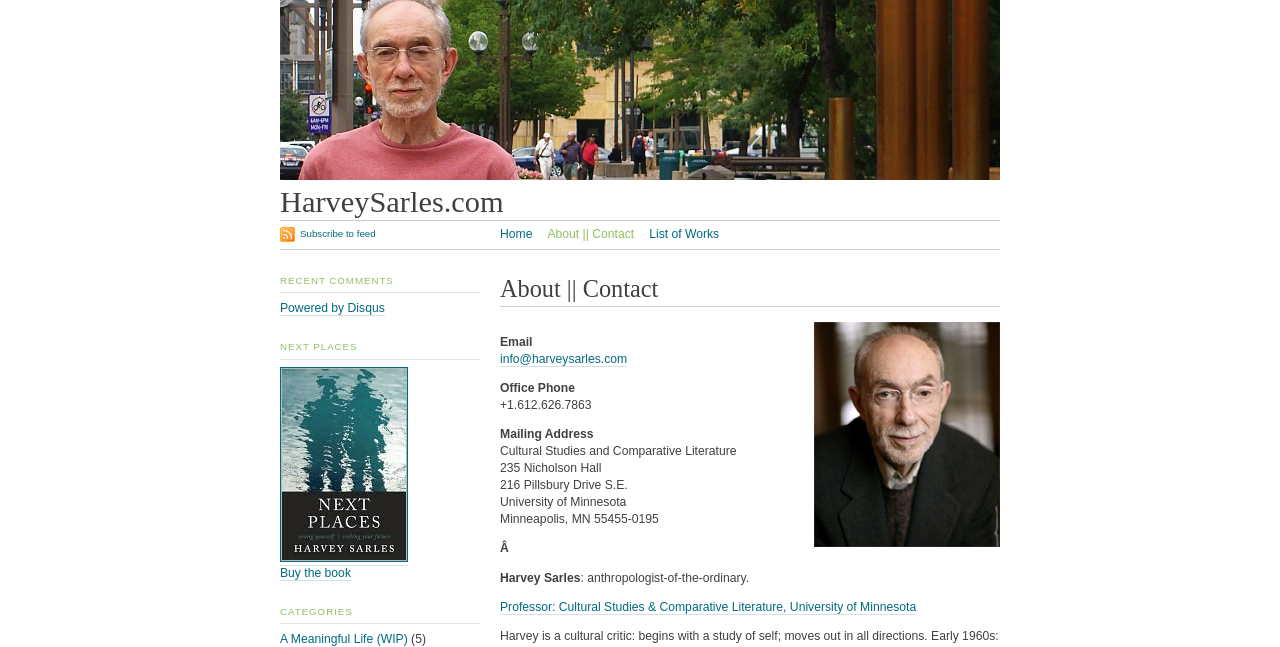Please identify the bounding box coordinates for the region that you need to click to follow this instruction: "Check recent comments".

[0.219, 0.423, 0.375, 0.453]